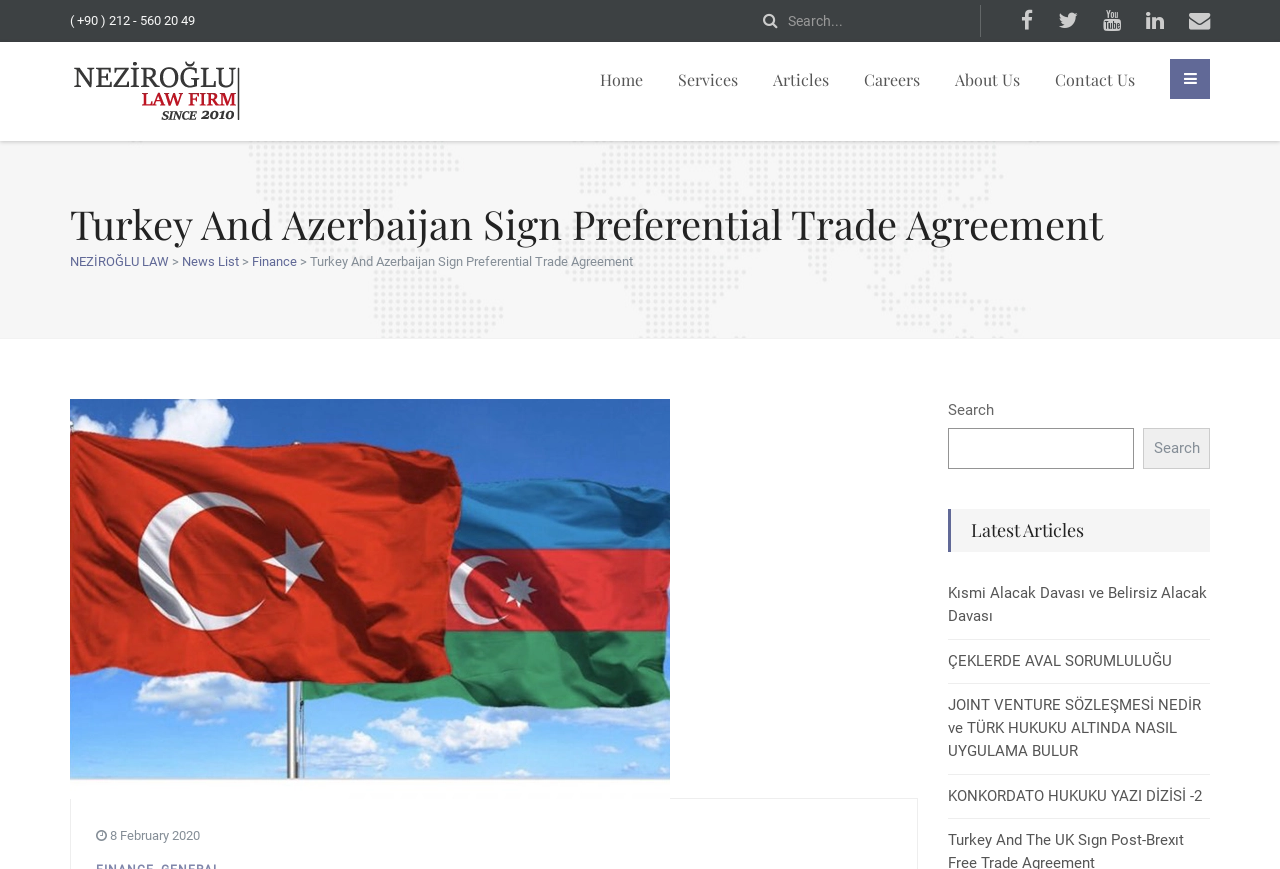What is the phone number of NEZİROĞLU LAW?
From the screenshot, supply a one-word or short-phrase answer.

(+90) 212 - 560 20 49